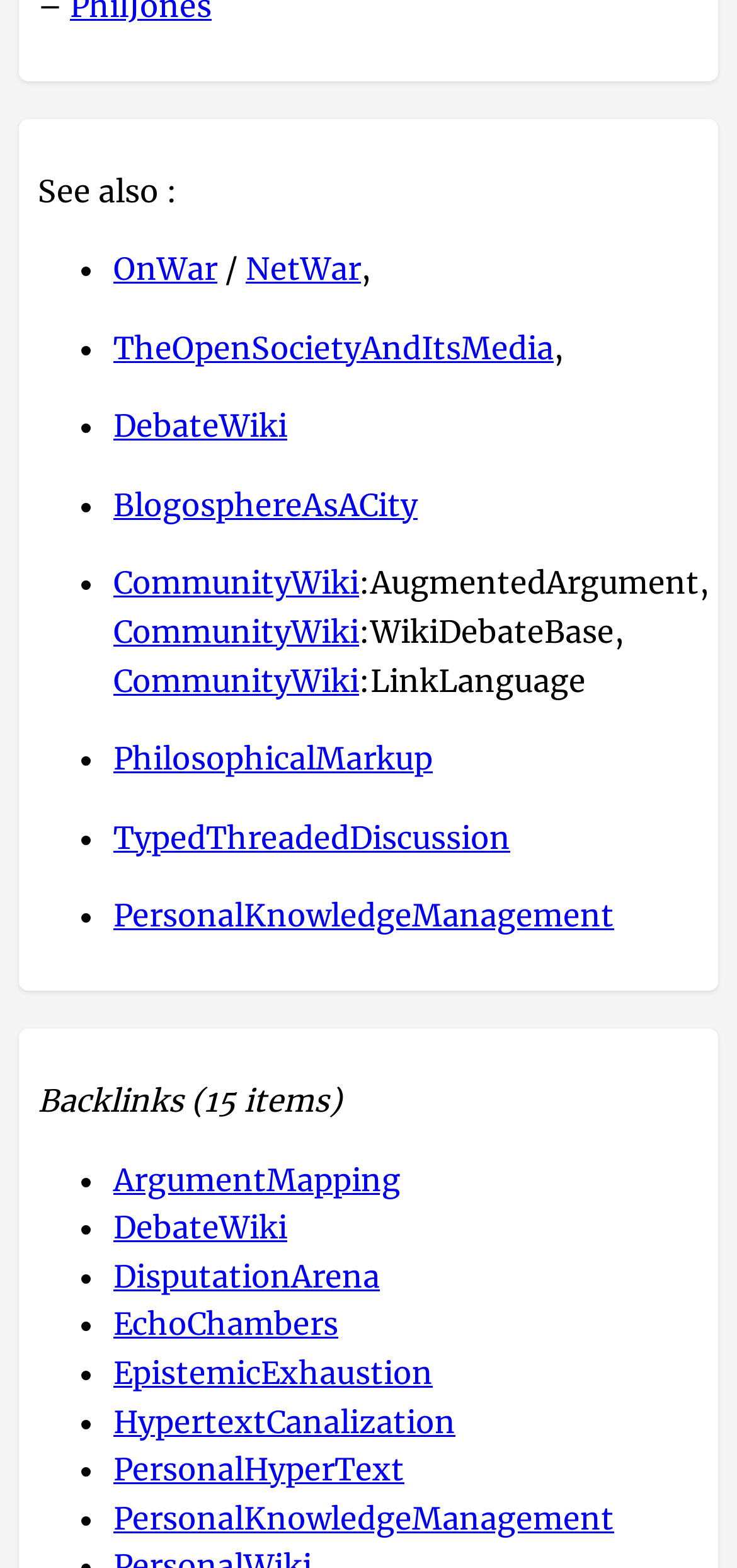How many items are in the Backlinks section?
Please provide a single word or phrase answer based on the image.

15